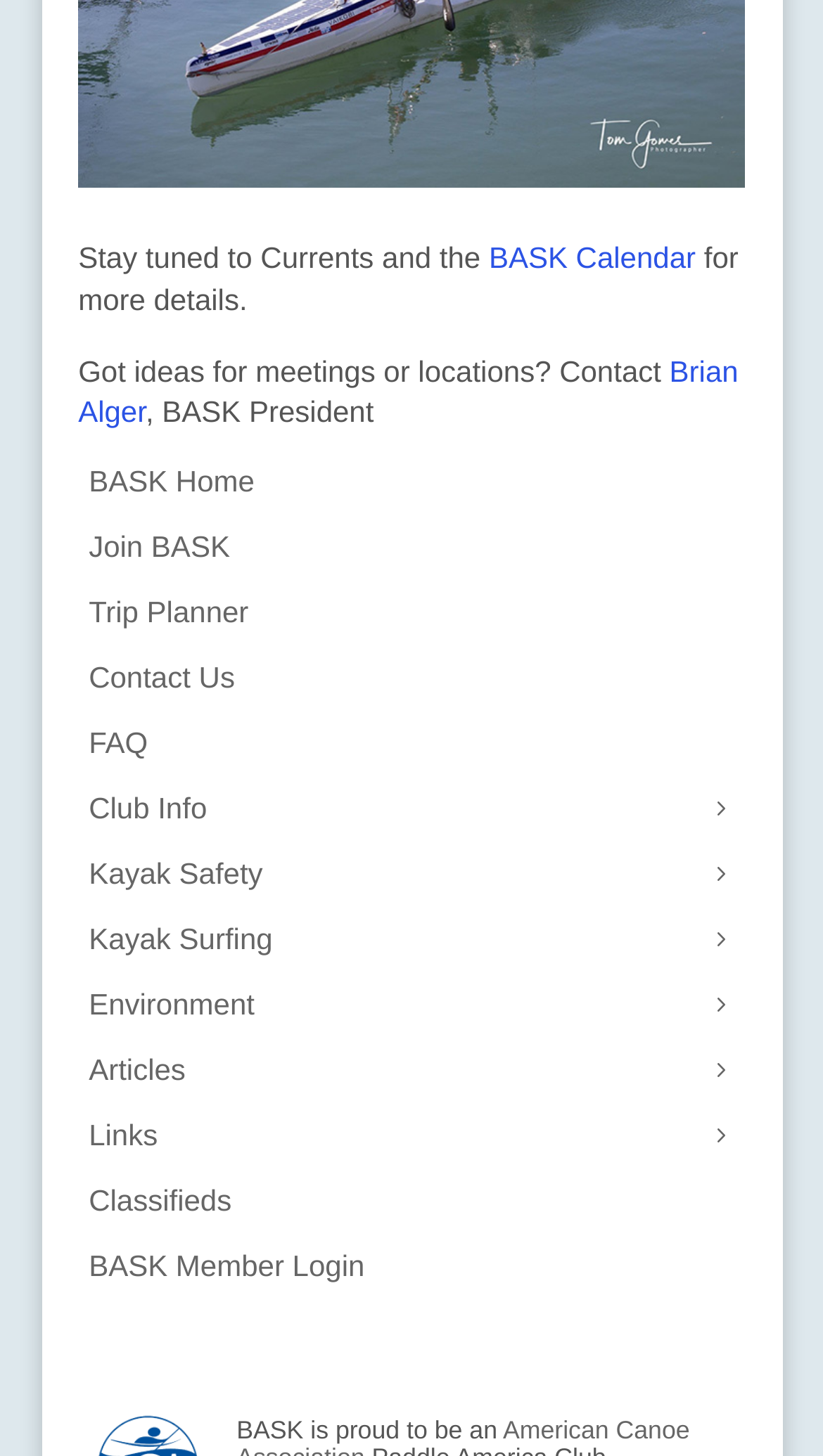Answer the question below in one word or phrase:
What type of activities is BASK related to?

Kayaking